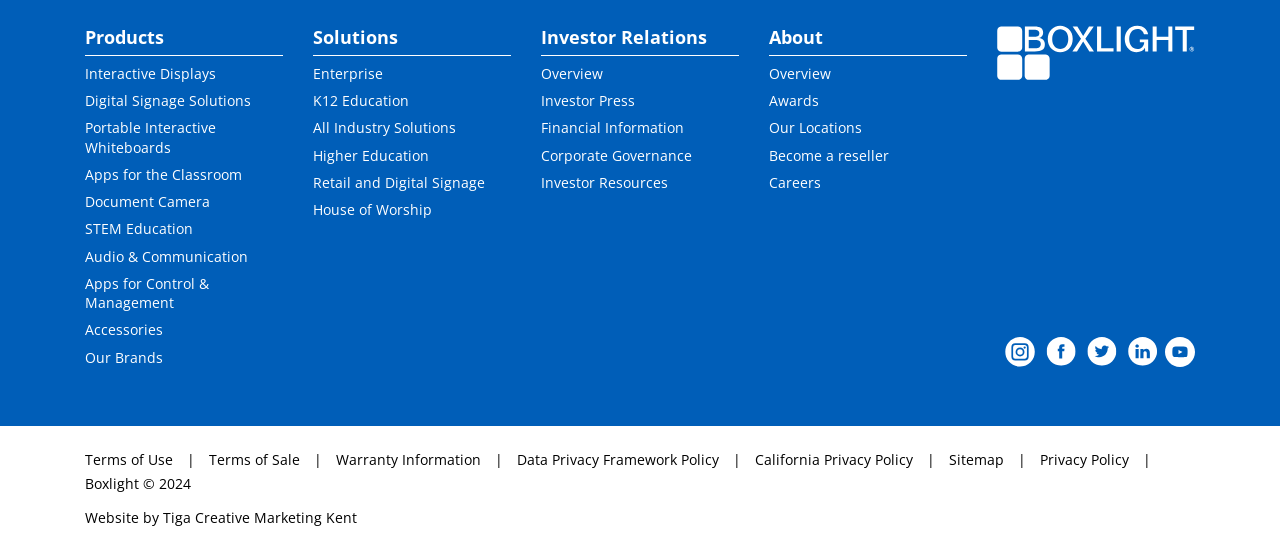Give a concise answer of one word or phrase to the question: 
What is the name of the company that designed the Boxlight website?

Tiga Creative Marketing Kent